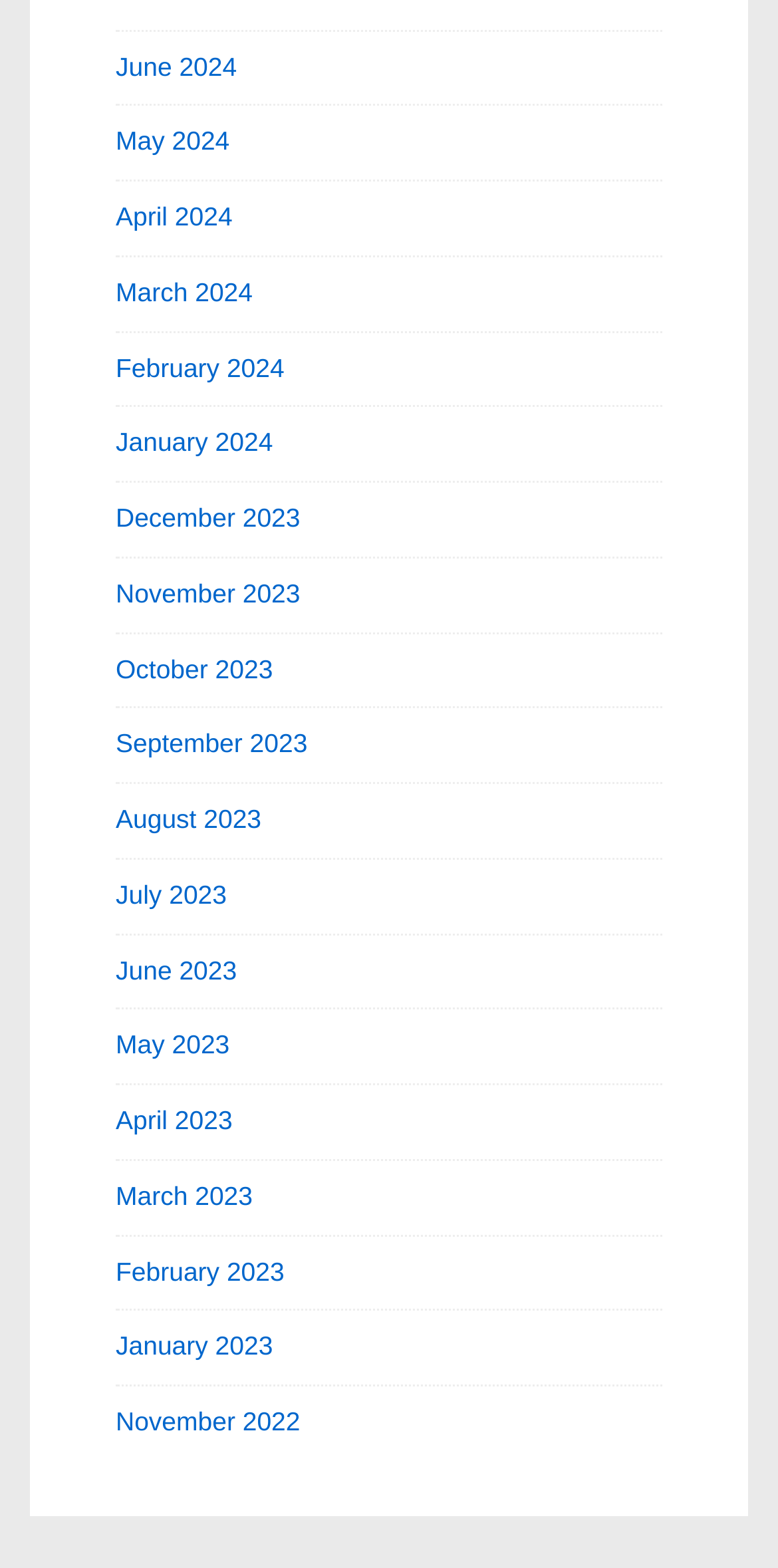What is the latest month listed in 2023?
Answer the question with detailed information derived from the image.

By examining the list of links, I found that the latest month listed in 2023 is July 2023, which is located near the middle of the list.